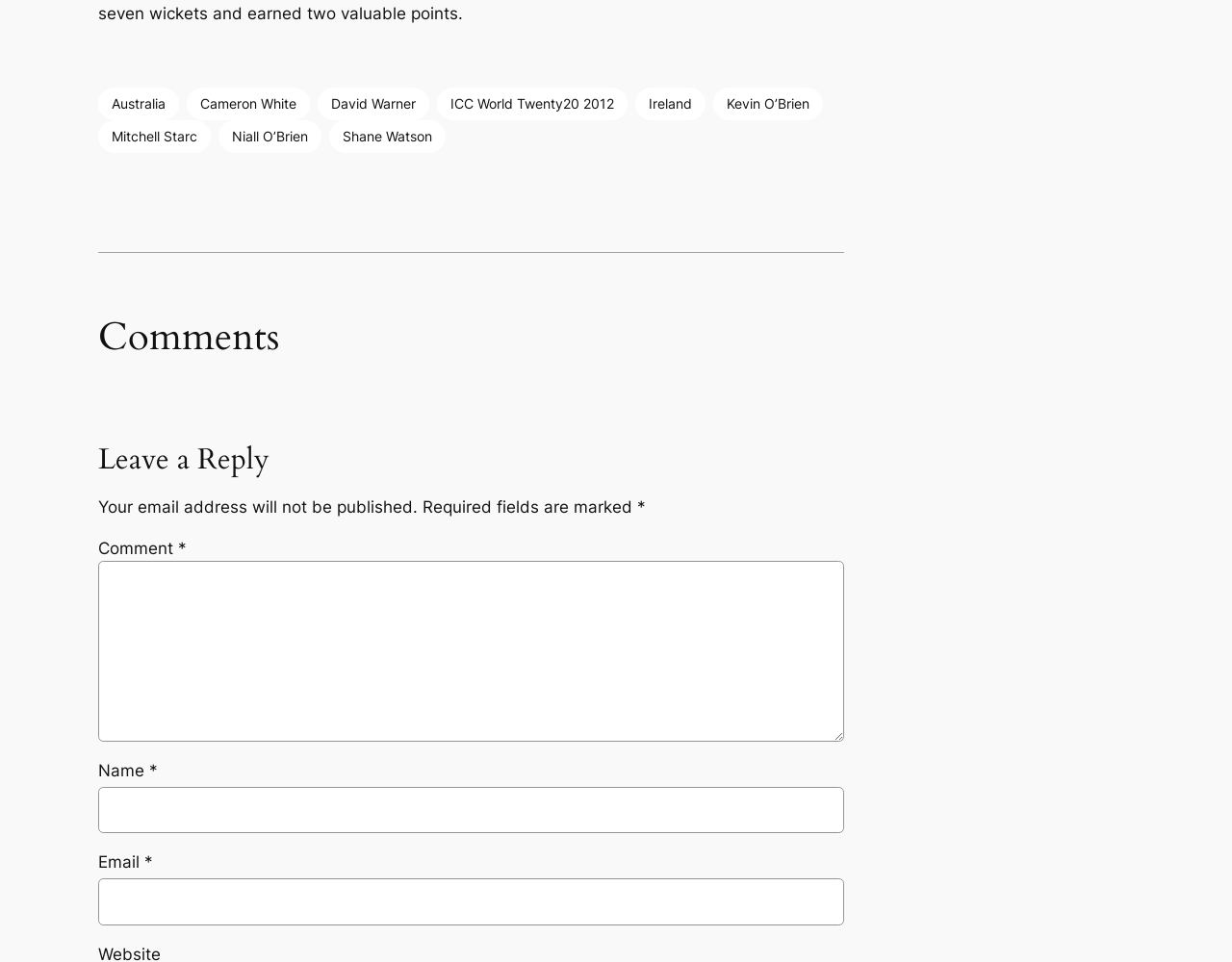Please find the bounding box coordinates of the element that needs to be clicked to perform the following instruction: "Enter your name". The bounding box coordinates should be four float numbers between 0 and 1, represented as [left, top, right, bottom].

[0.08, 0.818, 0.685, 0.866]